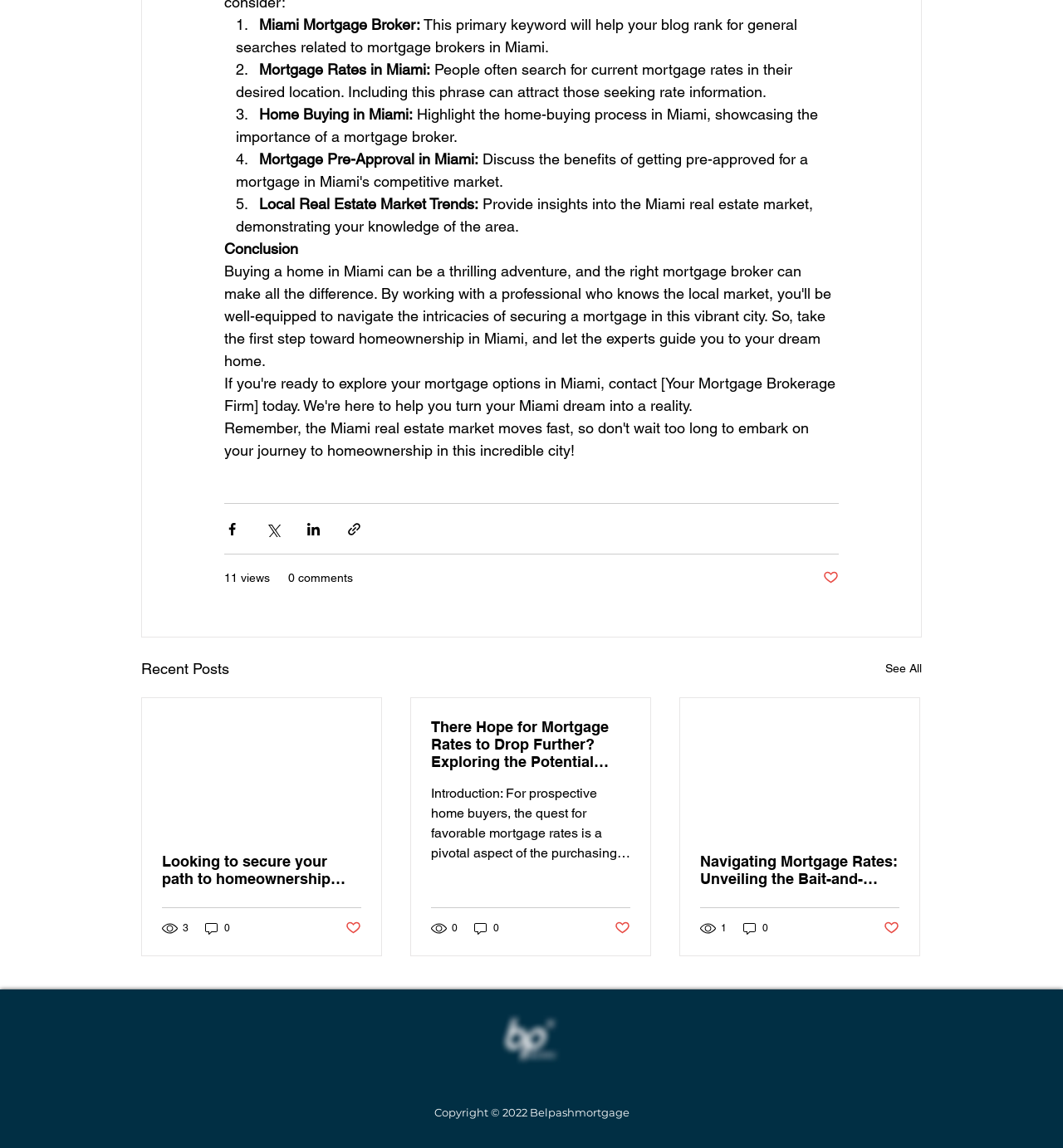For the element described, predict the bounding box coordinates as (top-left x, top-left y, bottom-right x, bottom-right y). All values should be between 0 and 1. Element description: 0

[0.405, 0.847, 0.432, 0.861]